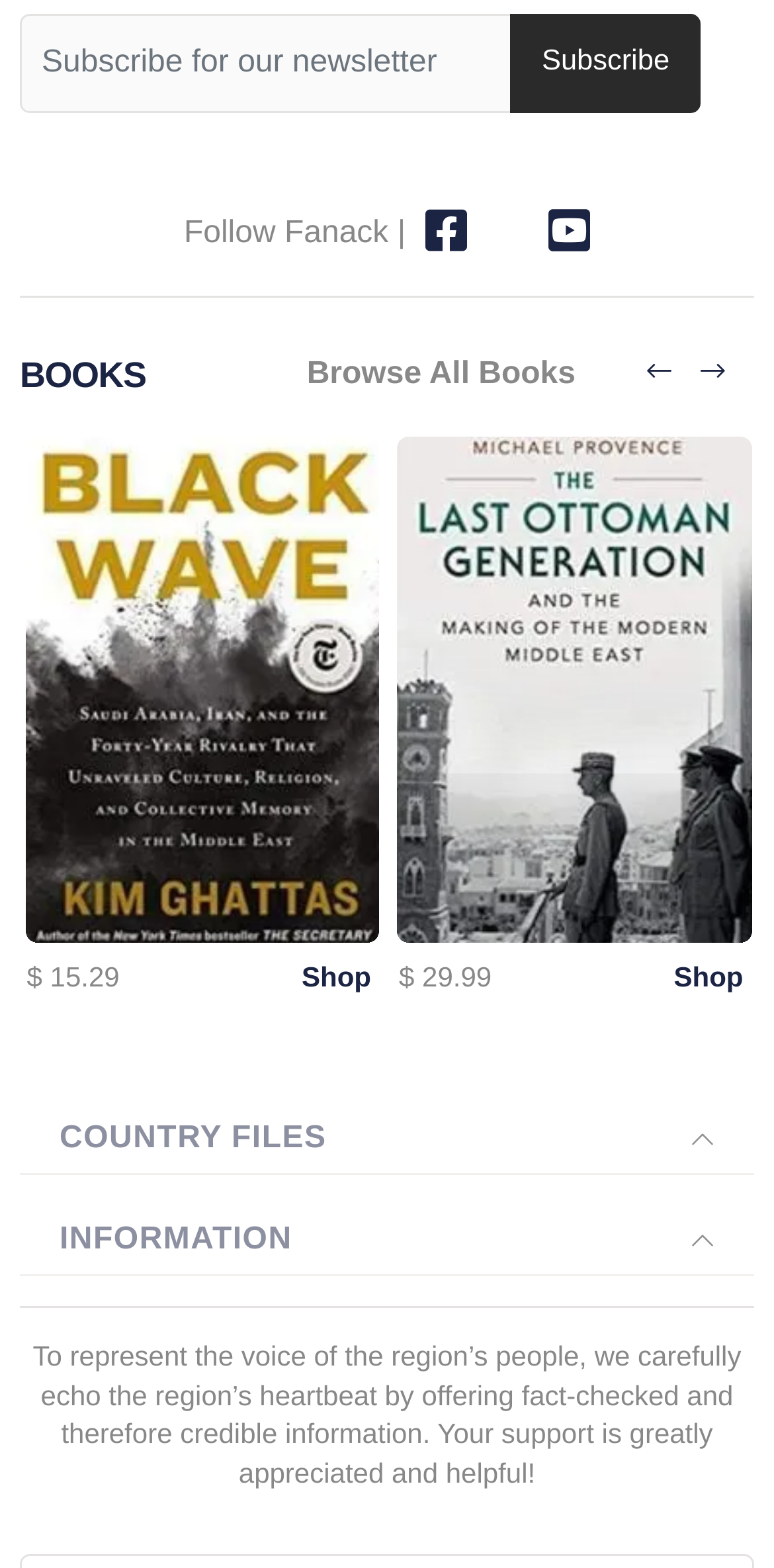Highlight the bounding box coordinates of the element that should be clicked to carry out the following instruction: "Shop The international community book". The coordinates must be given as four float numbers ranging from 0 to 1, i.e., [left, top, right, bottom].

[0.39, 0.613, 0.479, 0.633]